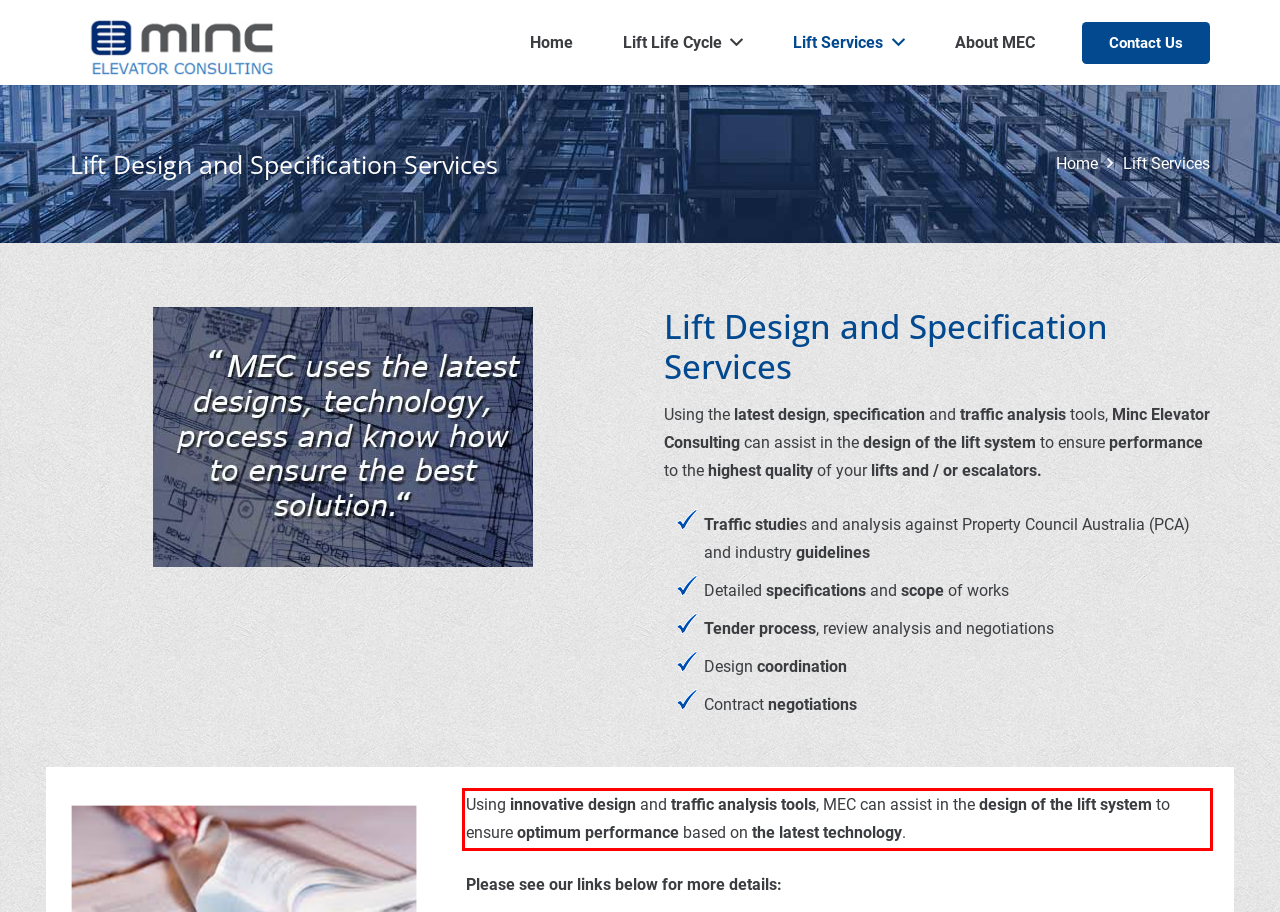From the provided screenshot, extract the text content that is enclosed within the red bounding box.

Using innovative design and traffic analysis tools, MEC can assist in the design of the lift system to ensure optimum performance based on the latest technology.